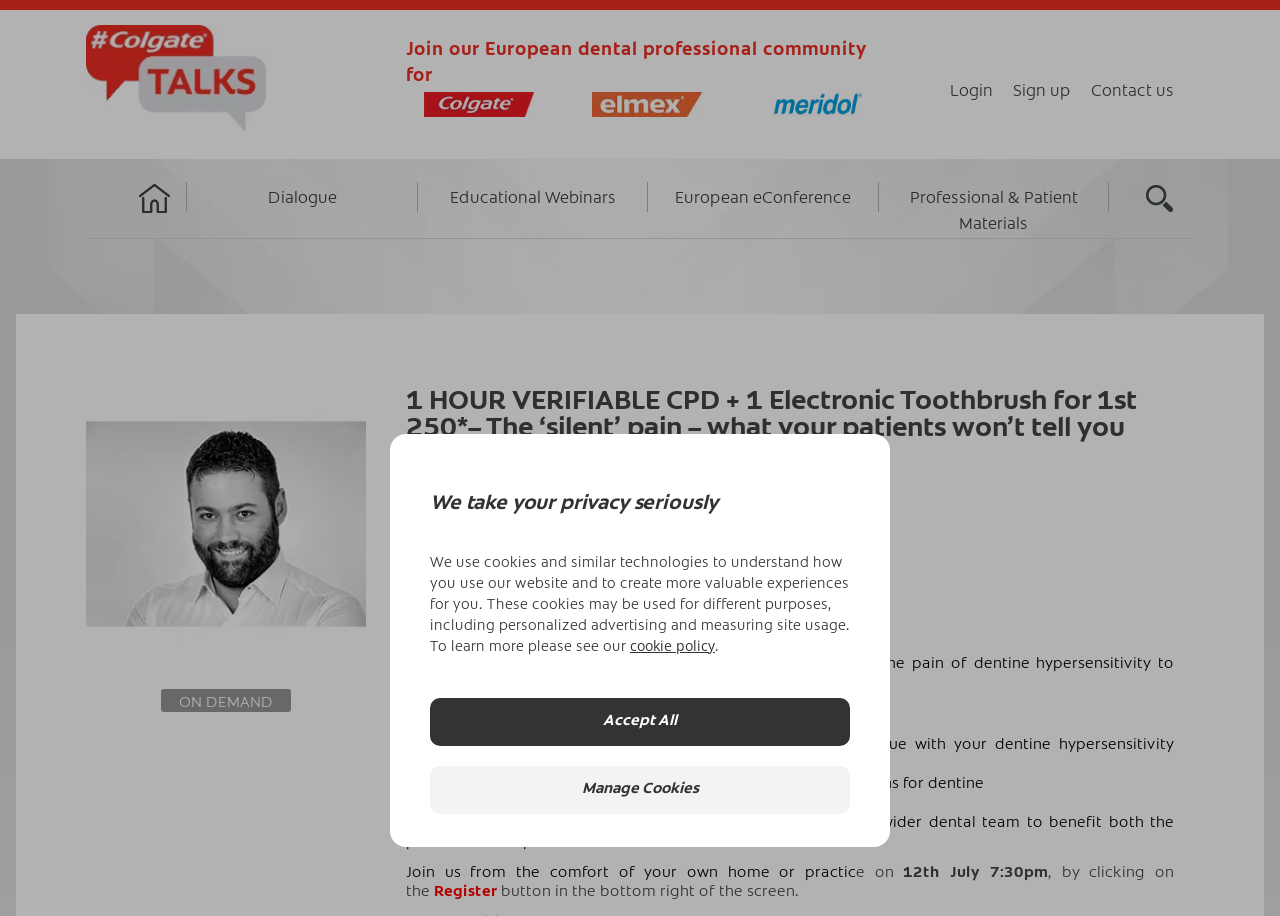Specify the bounding box coordinates for the region that must be clicked to perform the given instruction: "Click the 'Sign up' link".

[0.791, 0.085, 0.837, 0.109]